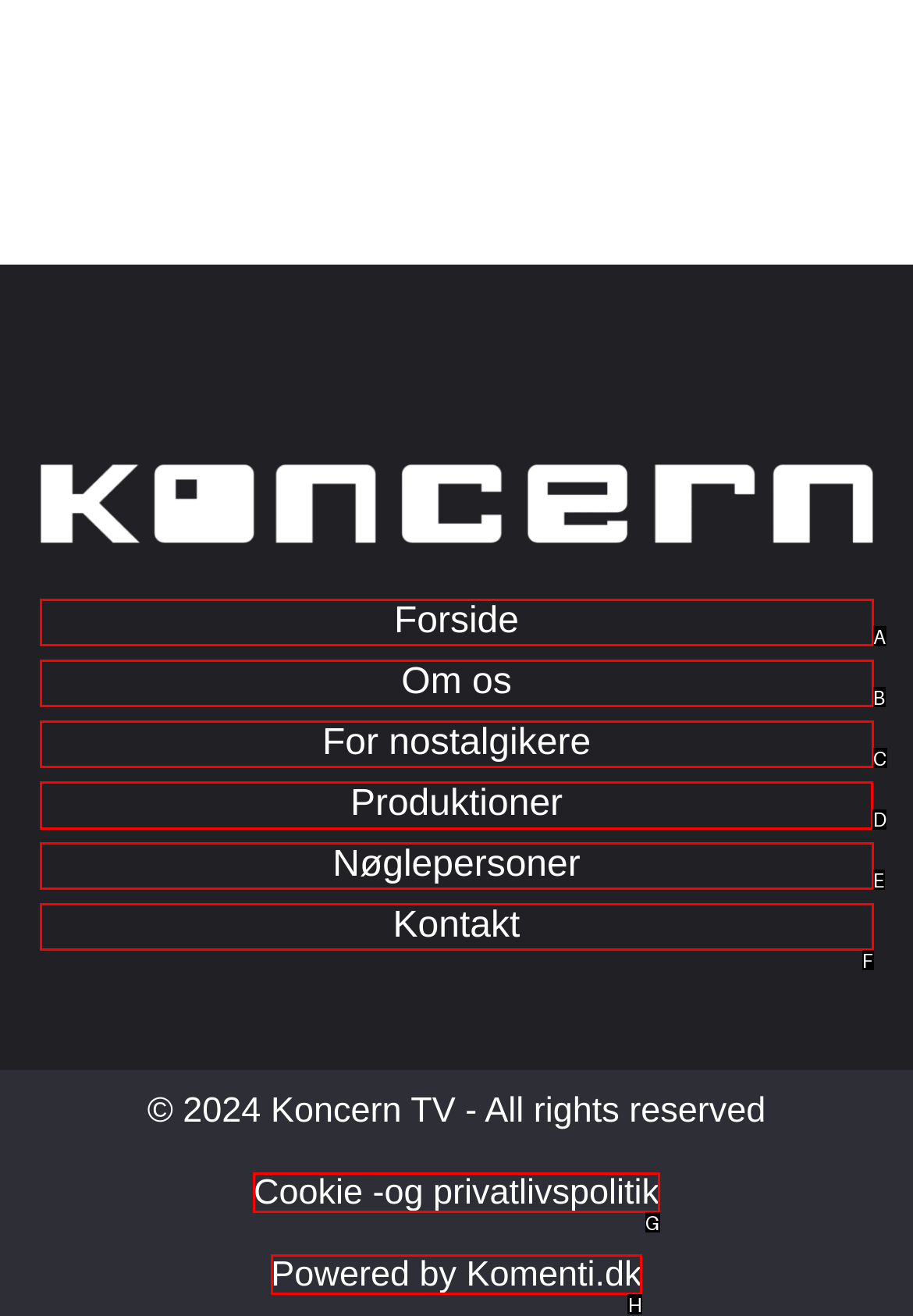Choose the letter that corresponds to the correct button to accomplish the task: view productions
Reply with the letter of the correct selection only.

D